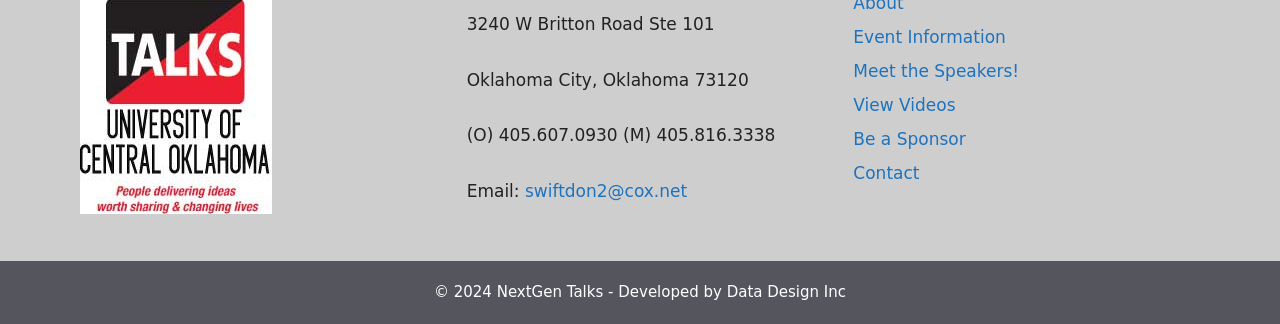Provide the bounding box coordinates in the format (top-left x, top-left y, bottom-right x, bottom-right y). All values are floating point numbers between 0 and 1. Determine the bounding box coordinate of the UI element described as: Contact

[0.667, 0.502, 0.718, 0.564]